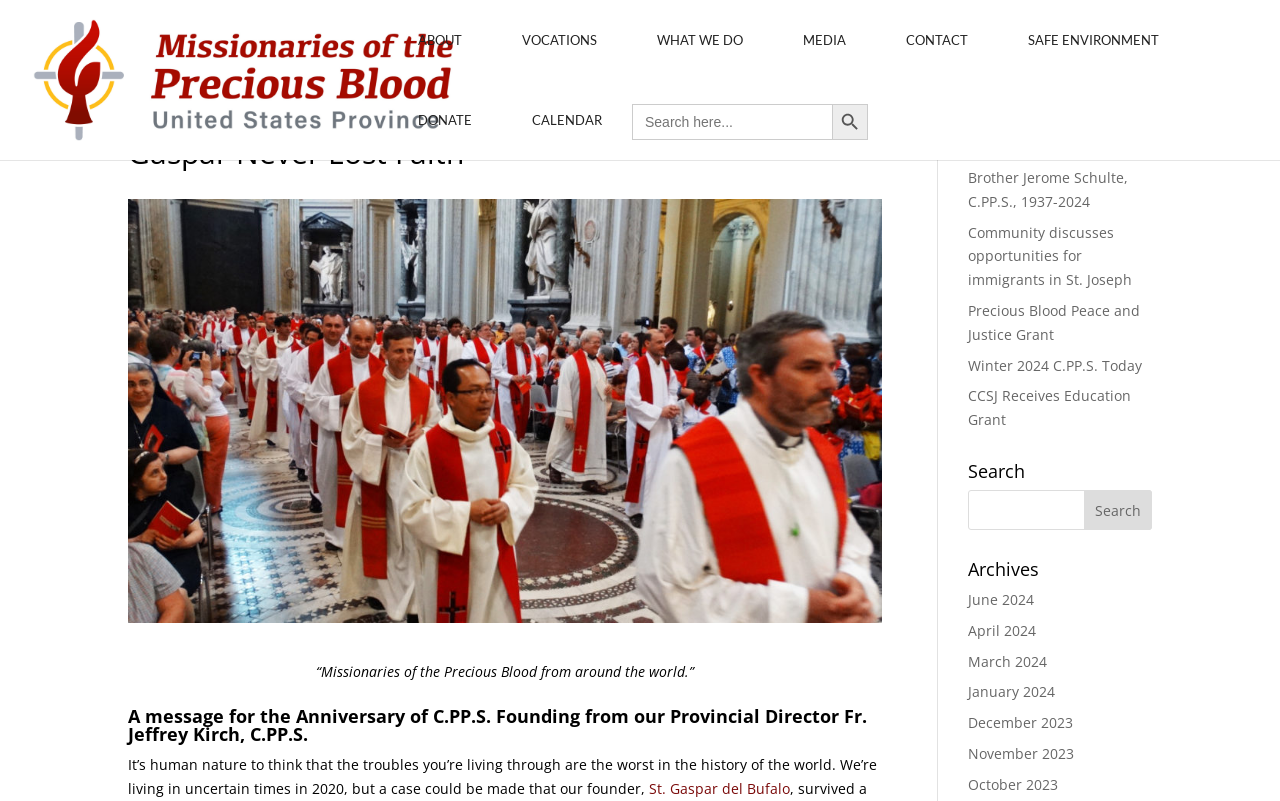Indicate the bounding box coordinates of the element that needs to be clicked to satisfy the following instruction: "Learn more about St. Gaspar del Bufalo". The coordinates should be four float numbers between 0 and 1, i.e., [left, top, right, bottom].

[0.507, 0.973, 0.617, 0.997]